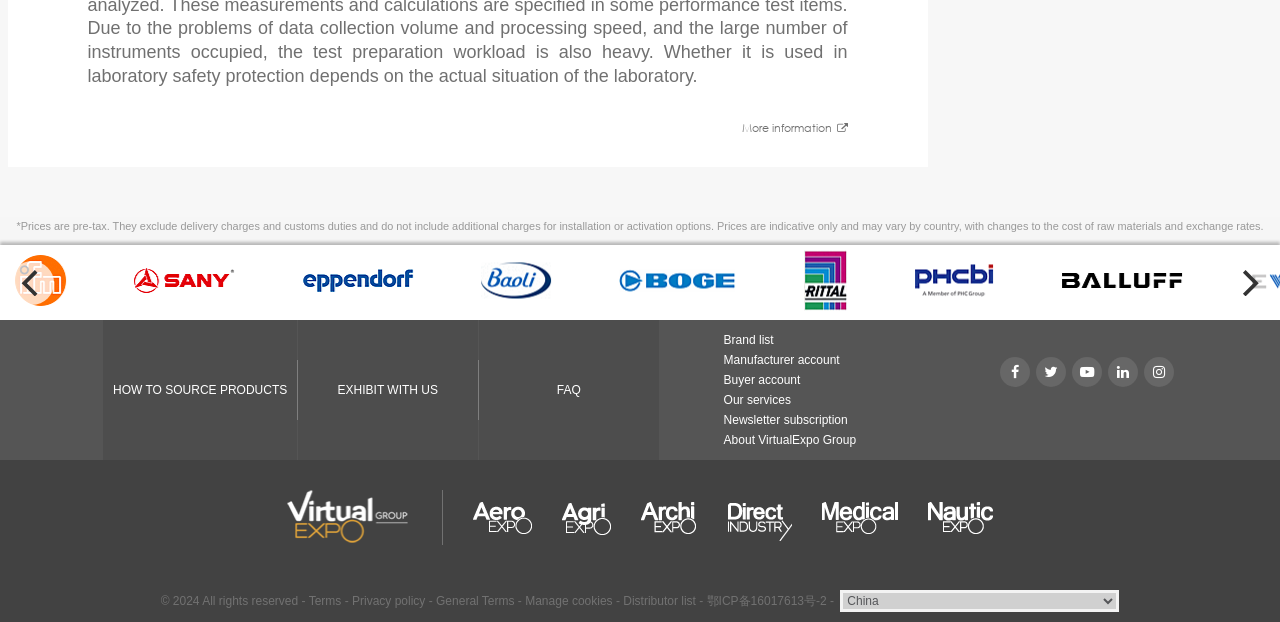Locate the bounding box coordinates of the element I should click to achieve the following instruction: "Click on the 'Brand list' link".

[0.565, 0.536, 0.604, 0.558]